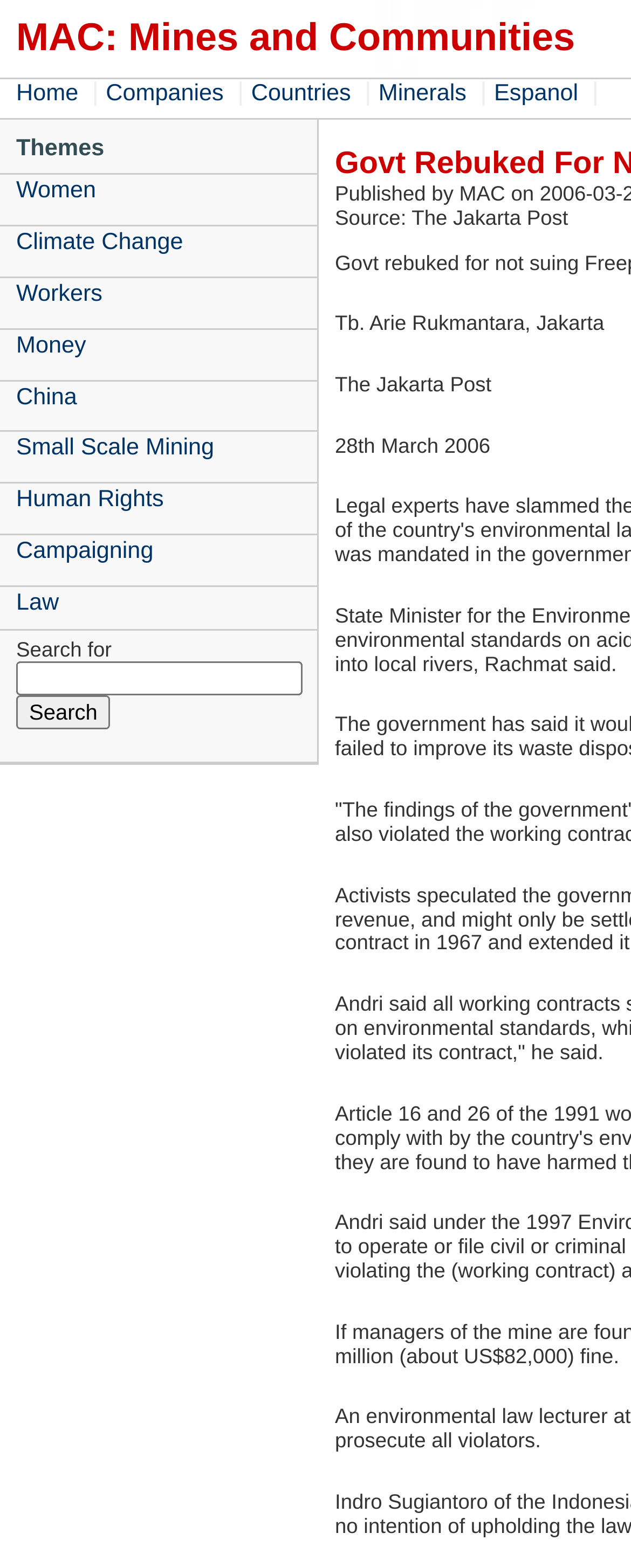Explain the webpage's layout and main content in detail.

The webpage appears to be a news article or blog post focused on a specific topic, with a title "Govt Rebuked For Not Suing Freeport". At the top of the page, there is a navigation menu with links to various sections, including "Home", "Companies", "Countries", "Minerals", and "Espanol", which are evenly spaced and aligned horizontally.

Below the navigation menu, there is a section titled "Themes" with a list of links to subtopics, including "Women", "Climate Change", "Workers", and others. These links are stacked vertically and aligned to the left side of the page.

On the right side of the page, there is a search bar with a label "Search for" and a text input field, accompanied by a "Search" button. This search bar is positioned above a section that appears to be the main content of the page.

The main content section includes a news article or blog post with a title, followed by a series of paragraphs. The article cites a source, "The Jakarta Post", and includes information about the author, "Tb. Arie Rukmantara, Jakarta", and the date of publication, "28th March 2006". The article itself is not summarized here, but it appears to be a news report or opinion piece related to the topic of mining and government policy.